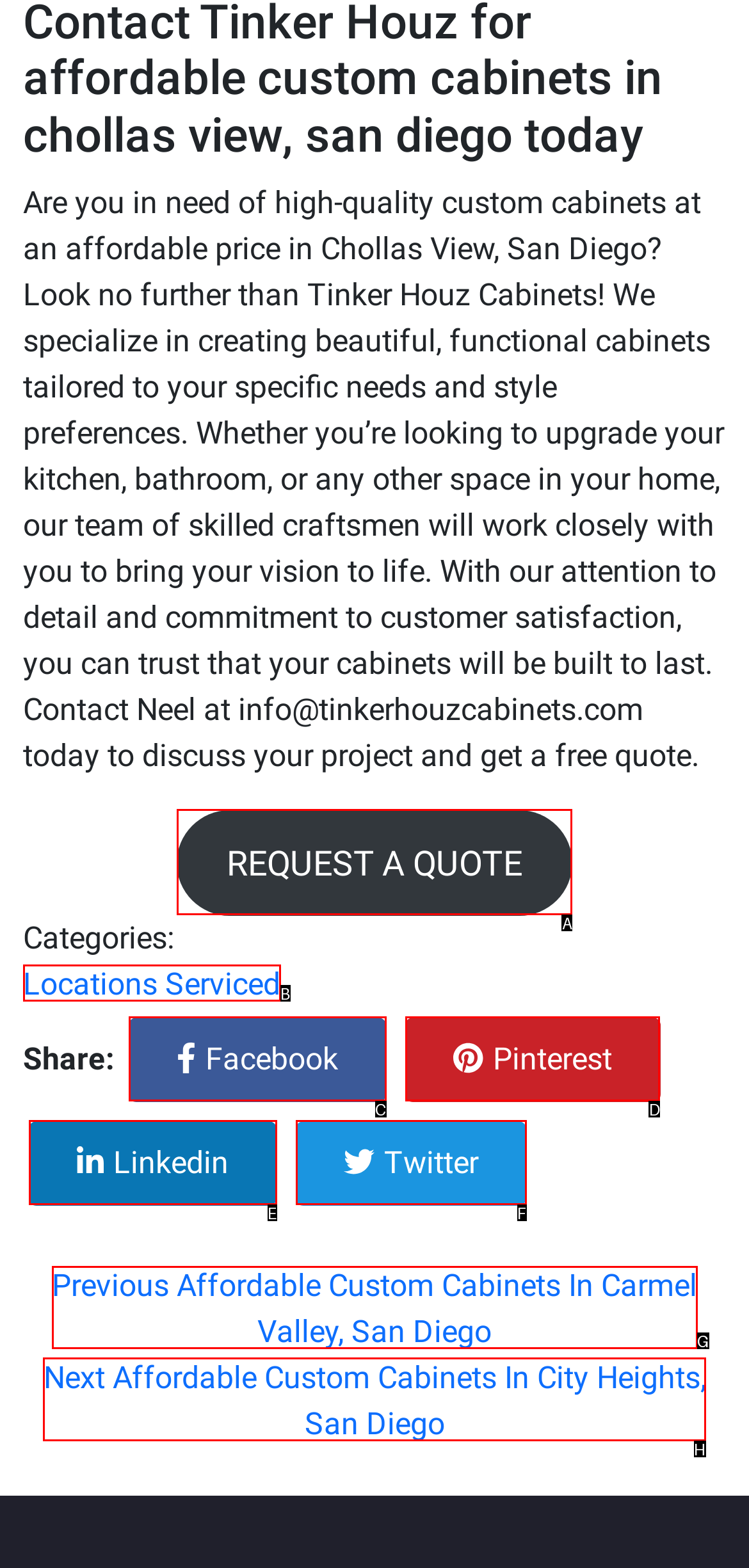Identify the HTML element I need to click to complete this task: Go to next post Provide the option's letter from the available choices.

H